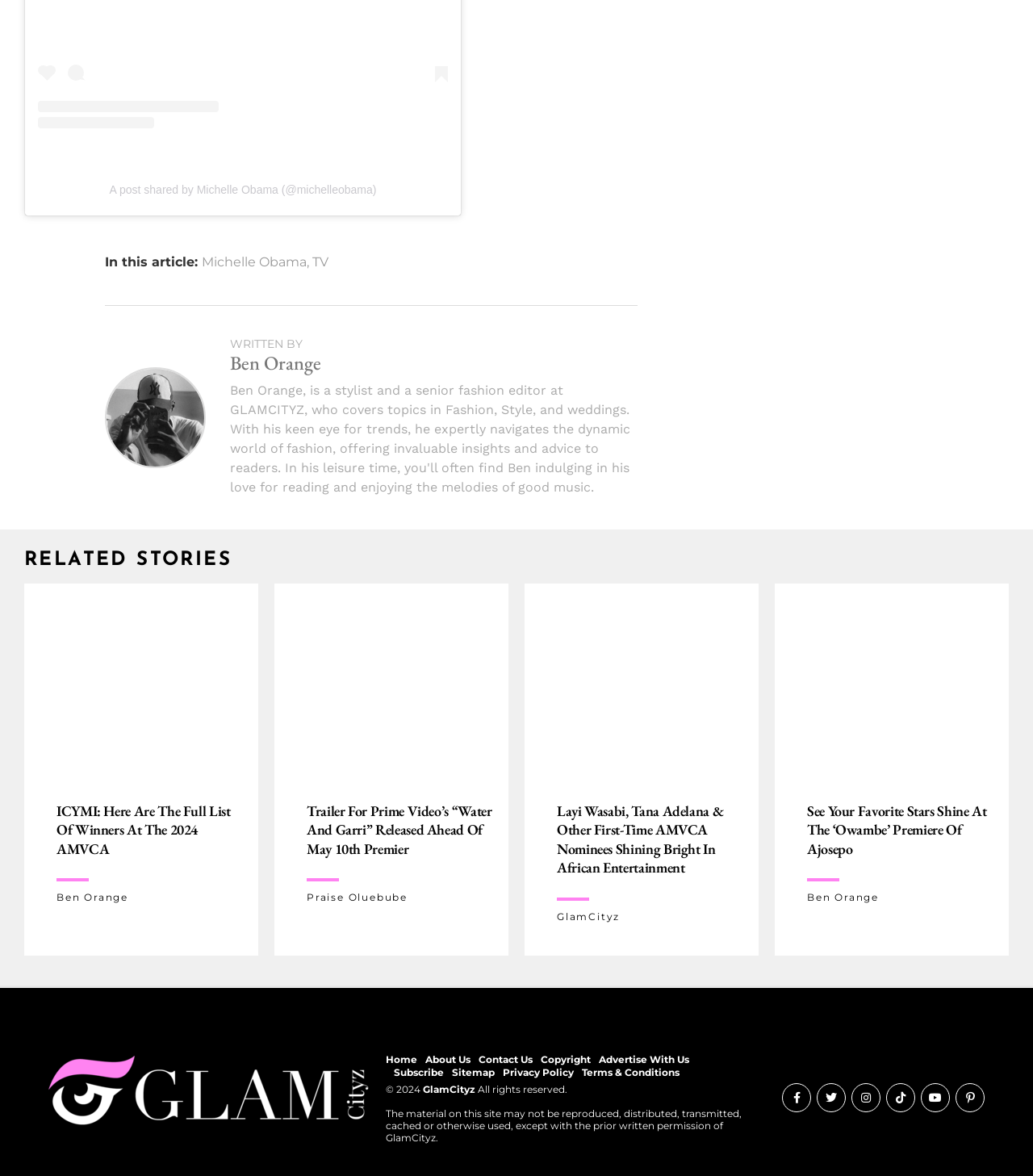Locate the bounding box coordinates of the region to be clicked to comply with the following instruction: "Read the full list of winners at the 2024 AMVCA". The coordinates must be four float numbers between 0 and 1, in the form [left, top, right, bottom].

[0.055, 0.684, 0.223, 0.729]